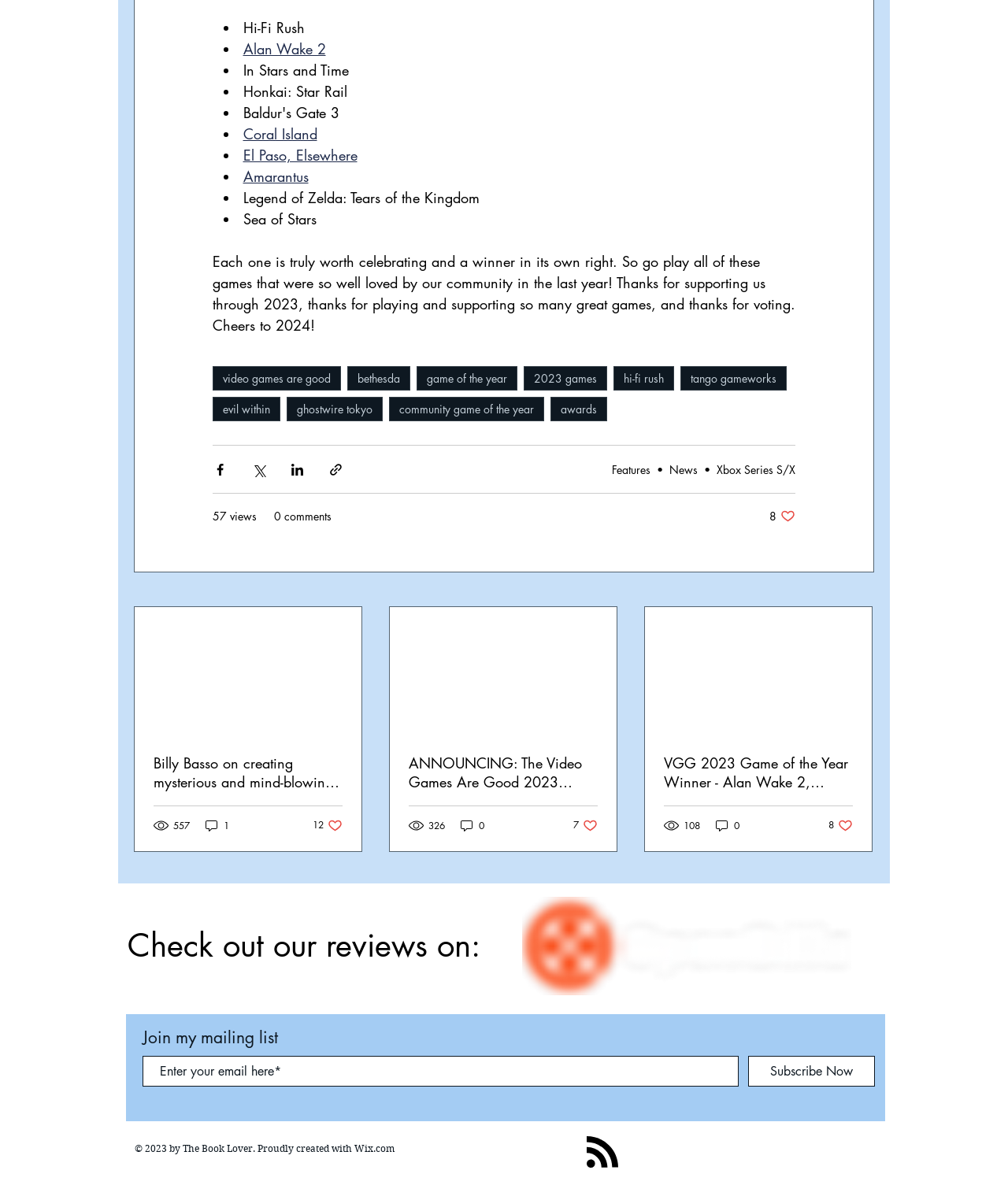Please specify the bounding box coordinates of the clickable section necessary to execute the following command: "Enter your email here".

[0.141, 0.891, 0.733, 0.917]